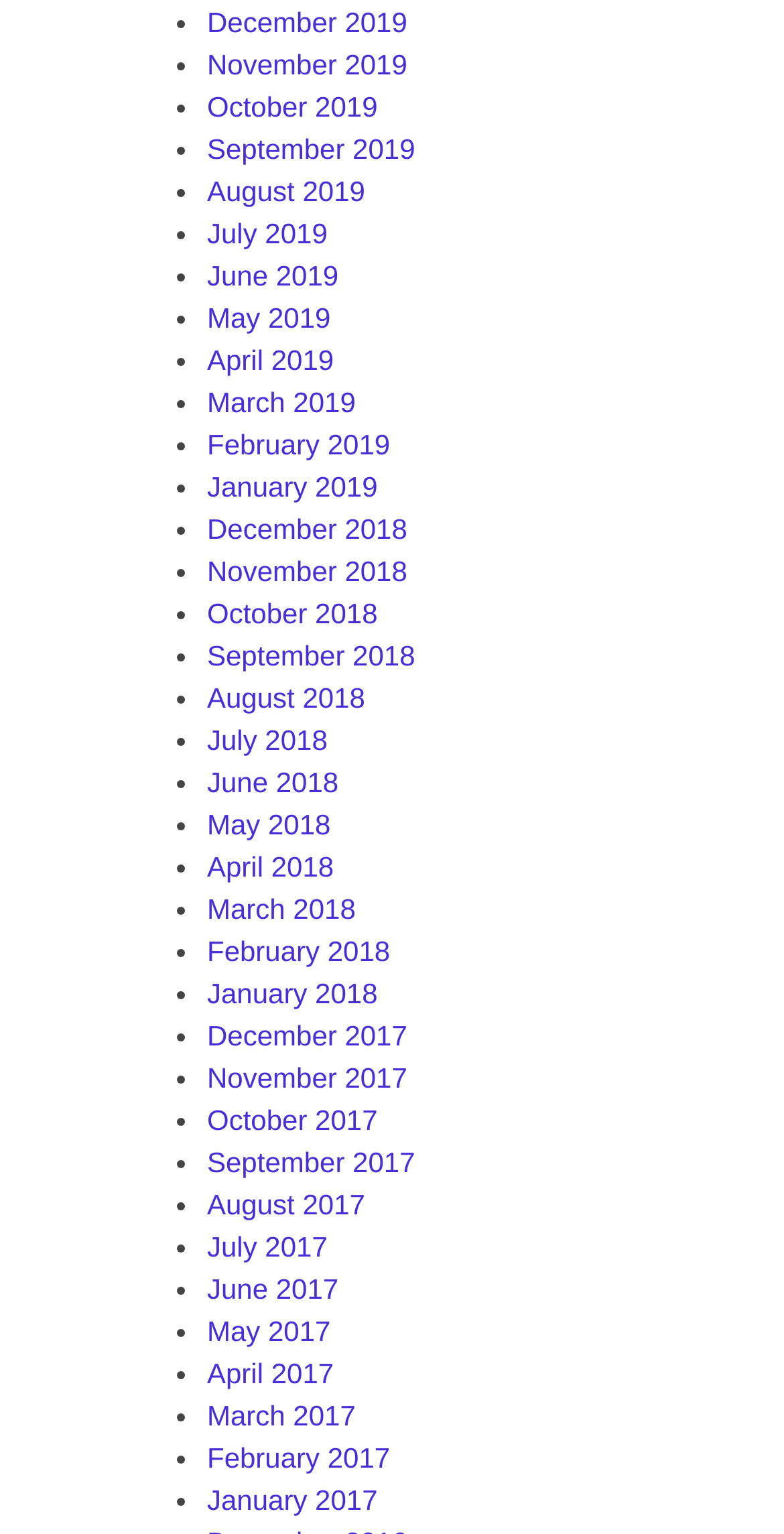Give a one-word or one-phrase response to the question:
How many months are listed?

24